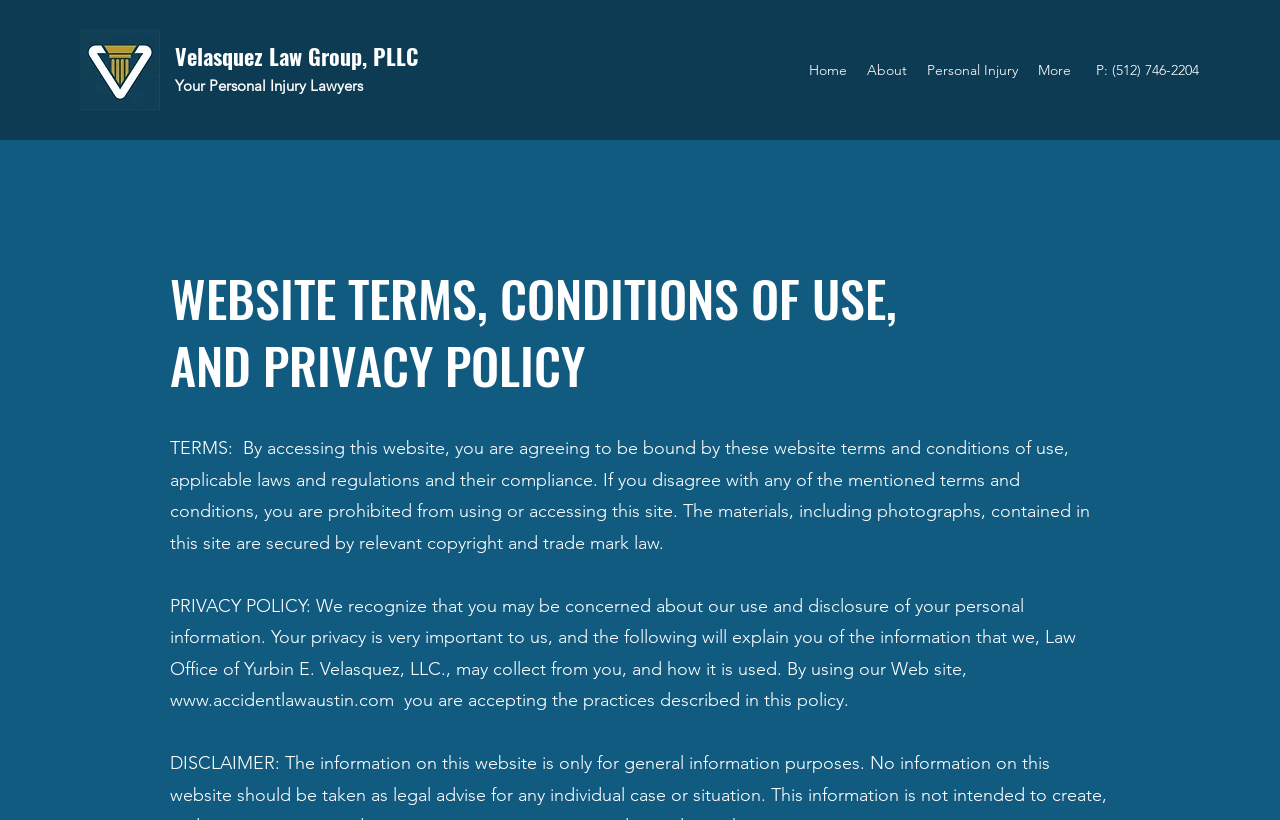How many navigation links are there?
Using the image provided, answer with just one word or phrase.

4